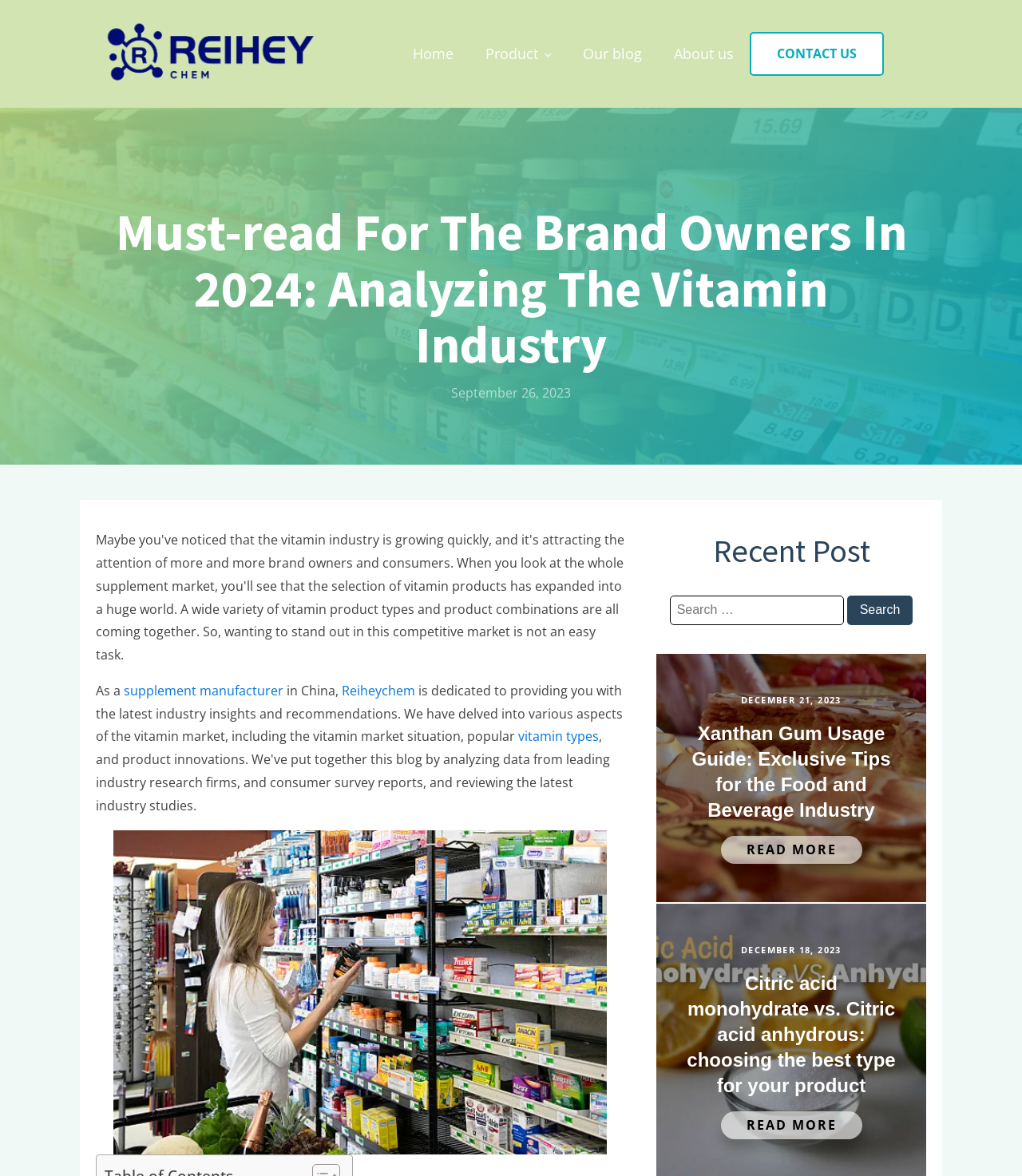Provide the bounding box coordinates of the area you need to click to execute the following instruction: "search for something".

[0.655, 0.507, 0.893, 0.531]